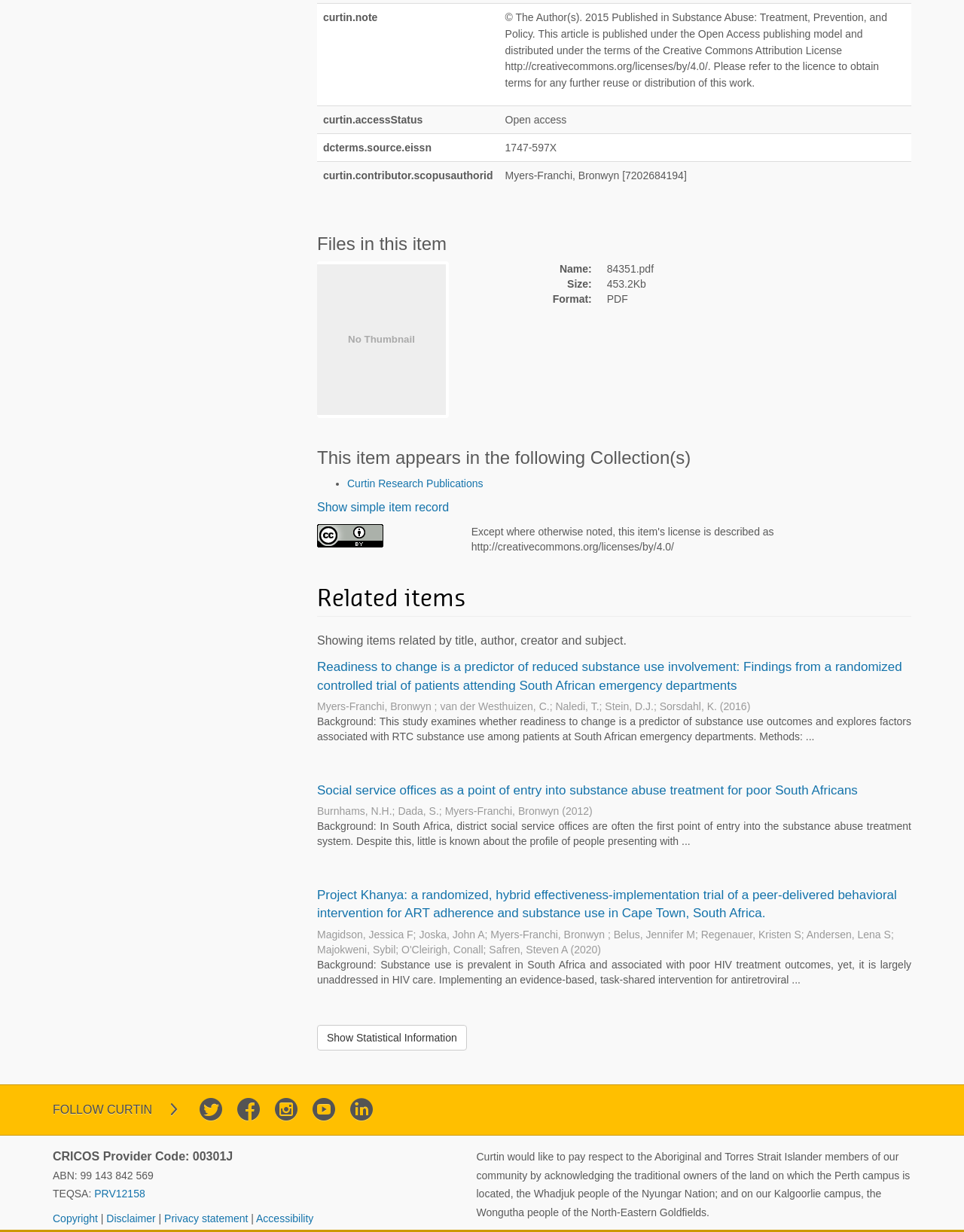Can you pinpoint the bounding box coordinates for the clickable element required for this instruction: "explore related items"? The coordinates should be four float numbers between 0 and 1, i.e., [left, top, right, bottom].

[0.329, 0.475, 0.945, 0.501]